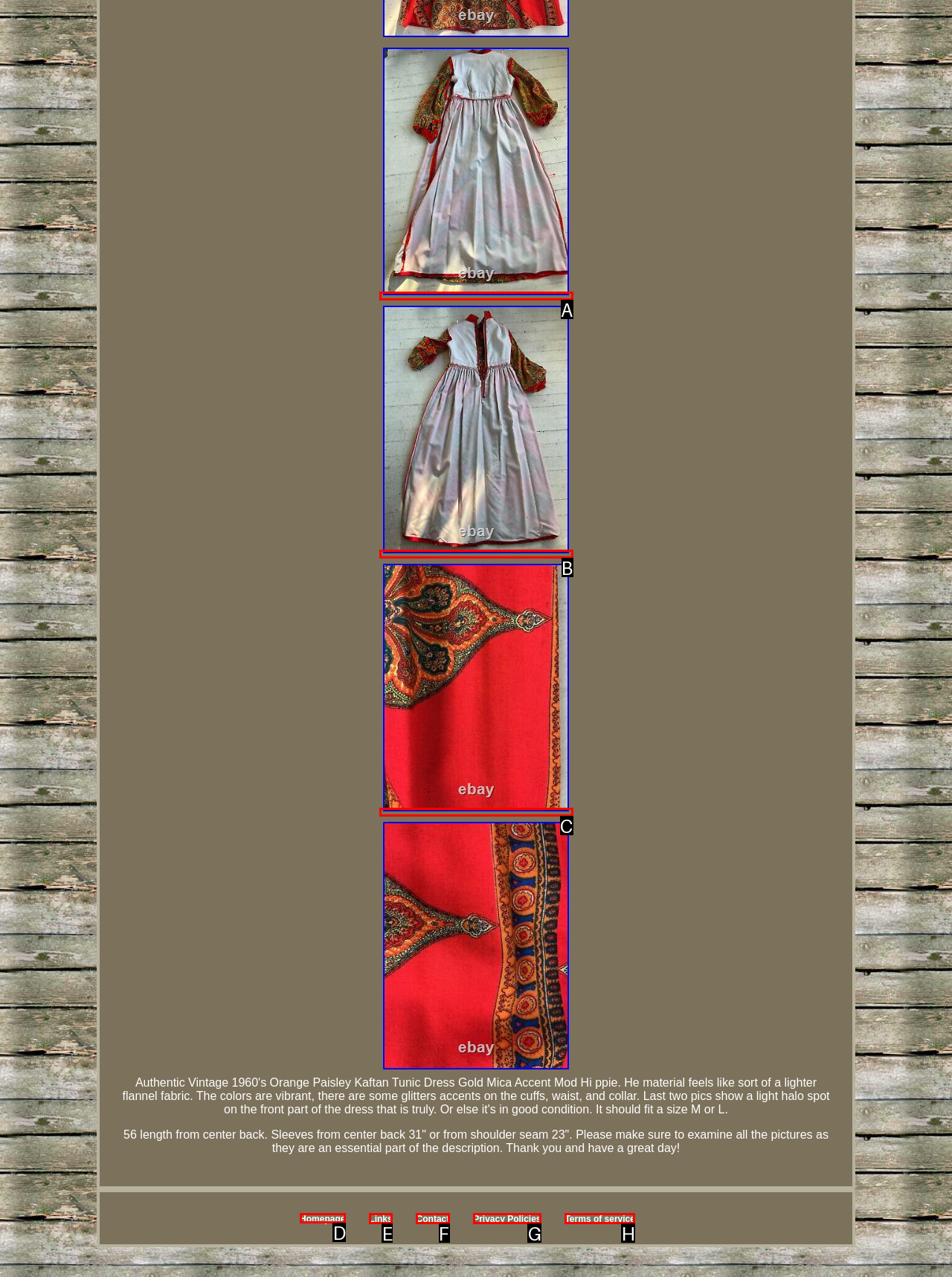To achieve the task: Go to the homepage, which HTML element do you need to click?
Respond with the letter of the correct option from the given choices.

D